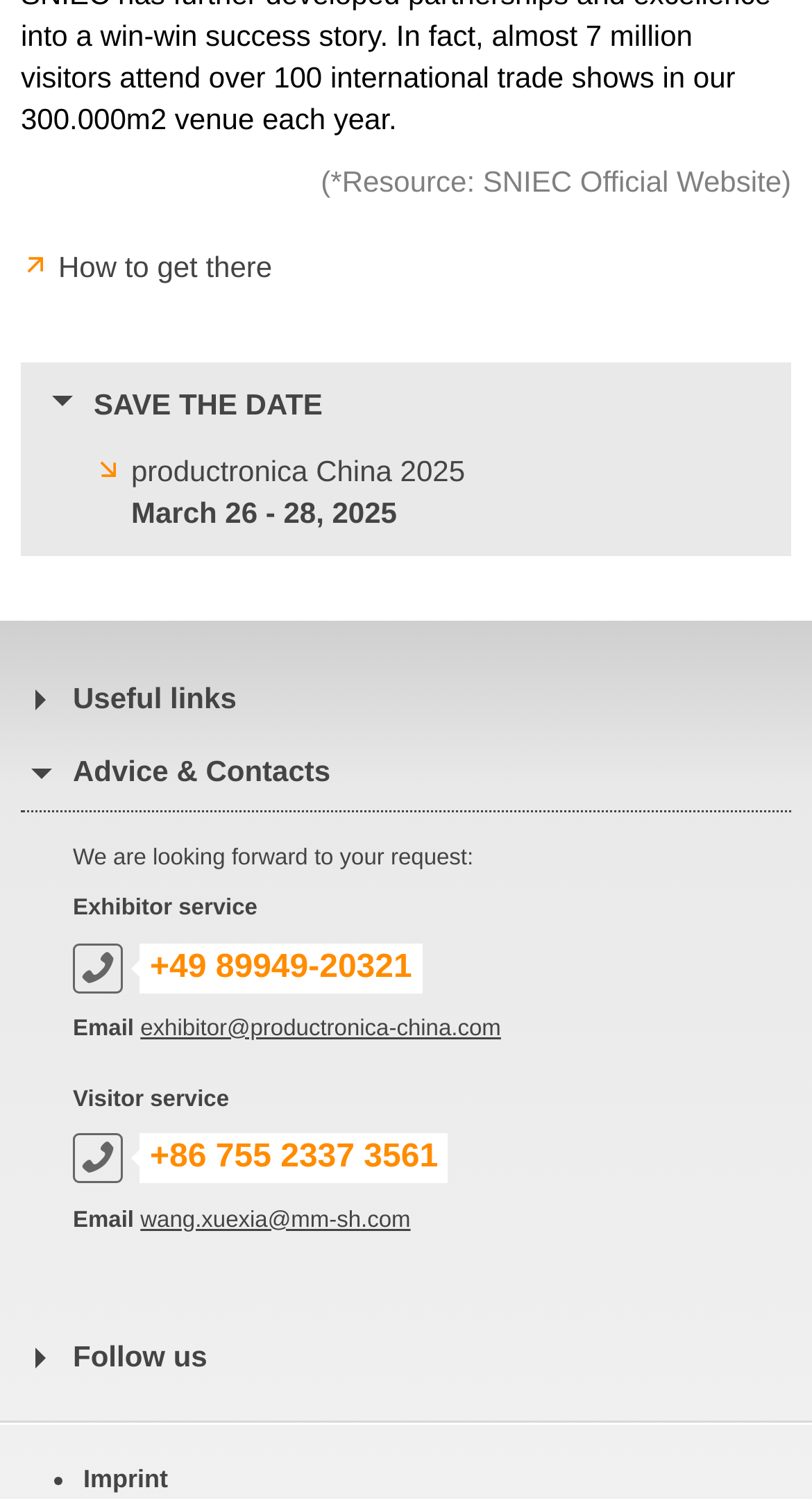Respond to the following question using a concise word or phrase: 
What is the purpose of the webpage?

Event information and services